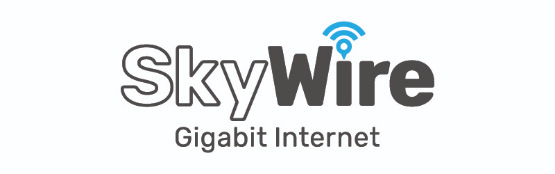Use a single word or phrase to answer the question:
What is written beneath 'SkyWire'?

Gigabit Internet